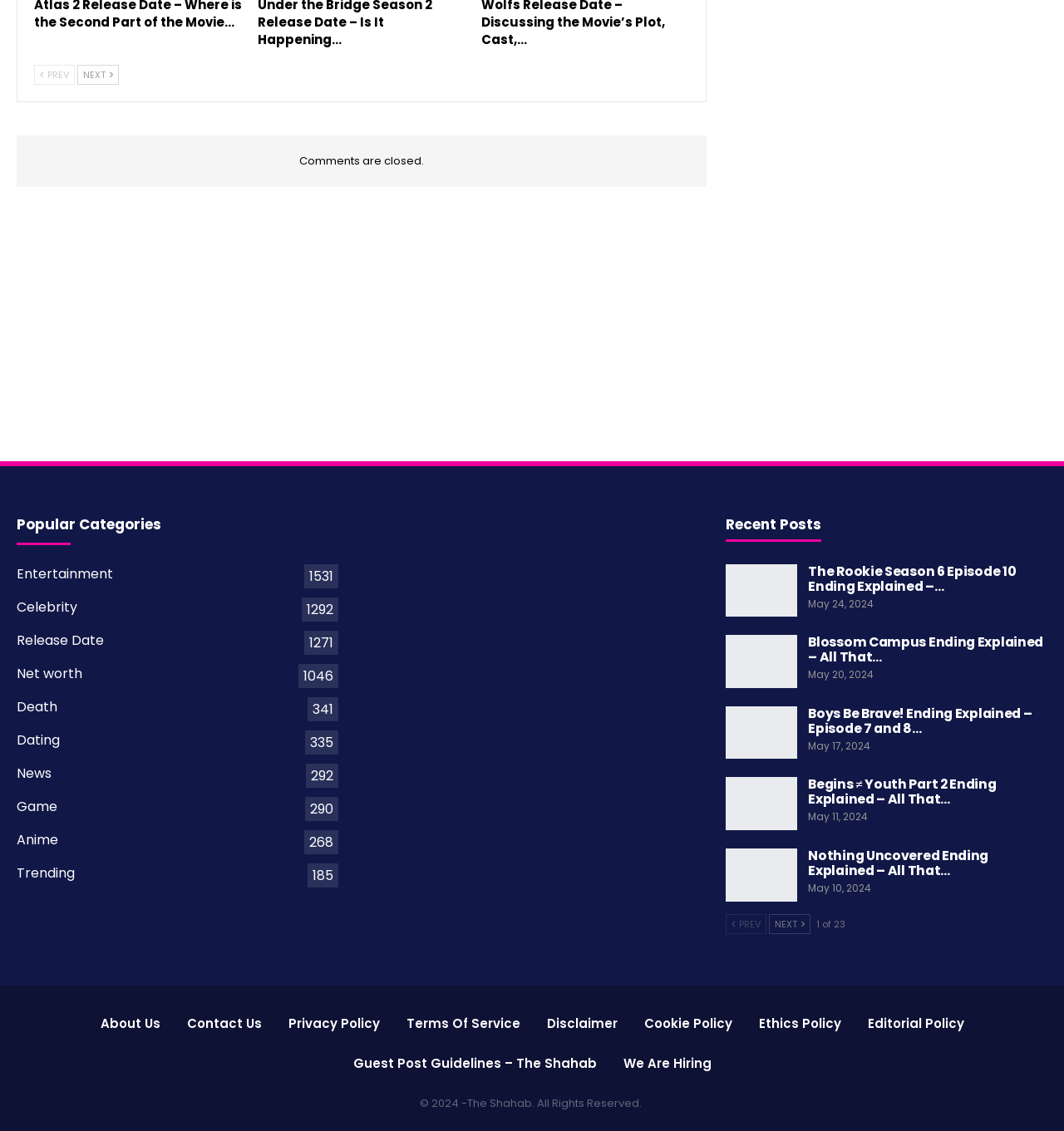Find and provide the bounding box coordinates for the UI element described with: "Prev".

[0.682, 0.808, 0.721, 0.826]